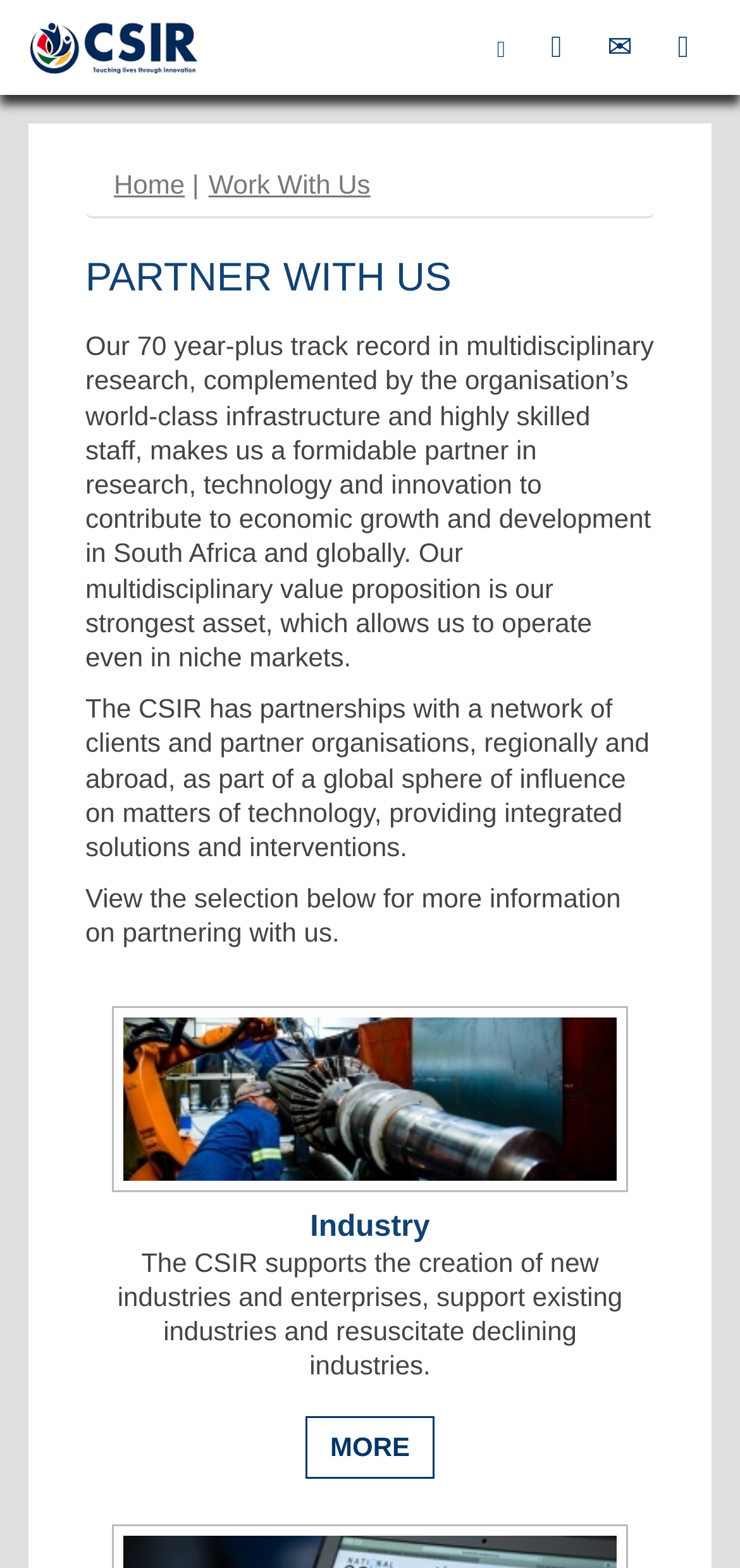Identify the bounding box of the HTML element described here: "Work With Us". Provide the coordinates as four float numbers between 0 and 1: [left, top, right, bottom].

[0.282, 0.108, 0.501, 0.127]